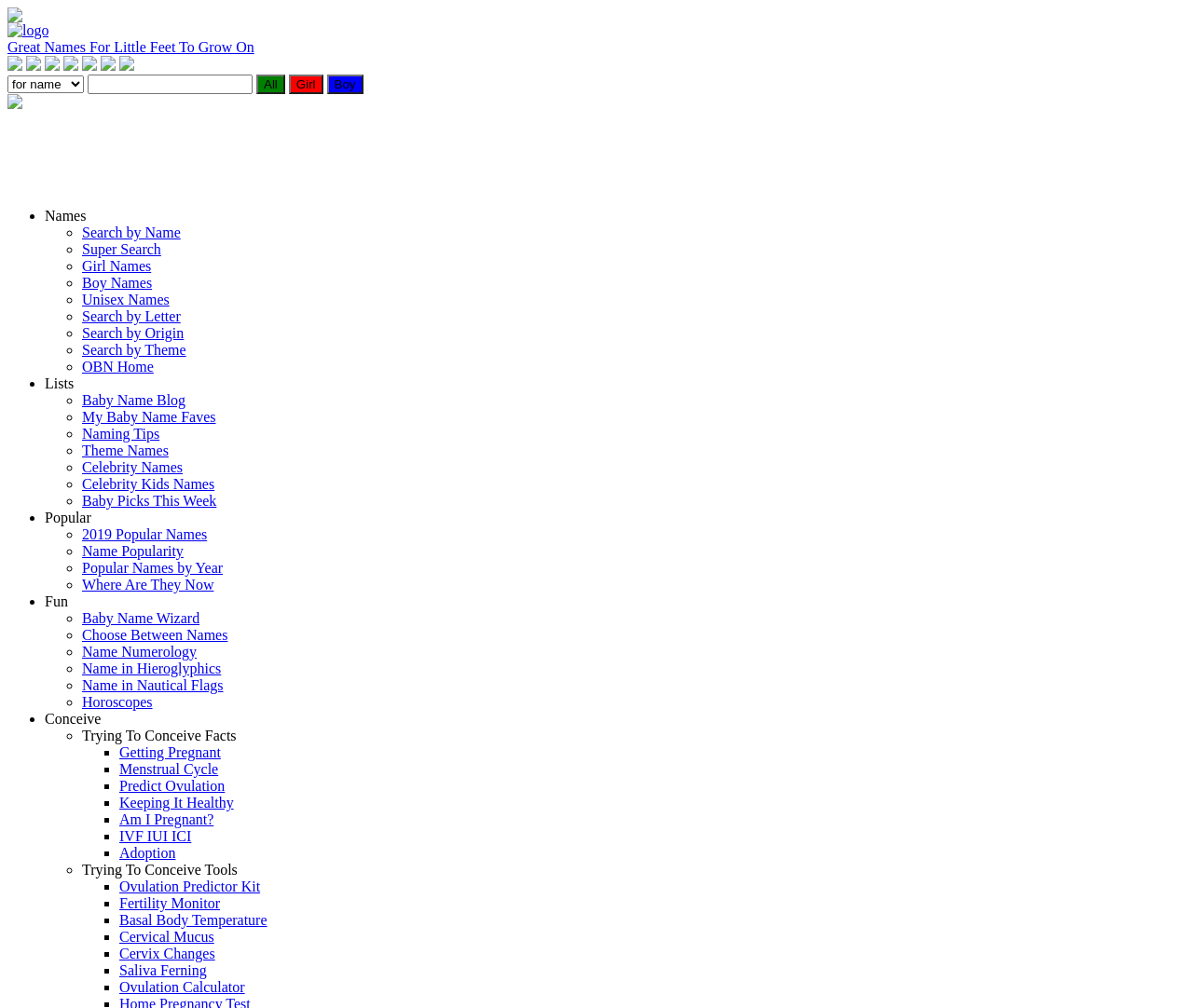Find the bounding box coordinates of the clickable region needed to perform the following instruction: "Click on the logo". The coordinates should be provided as four float numbers between 0 and 1, i.e., [left, top, right, bottom].

[0.006, 0.022, 0.041, 0.039]